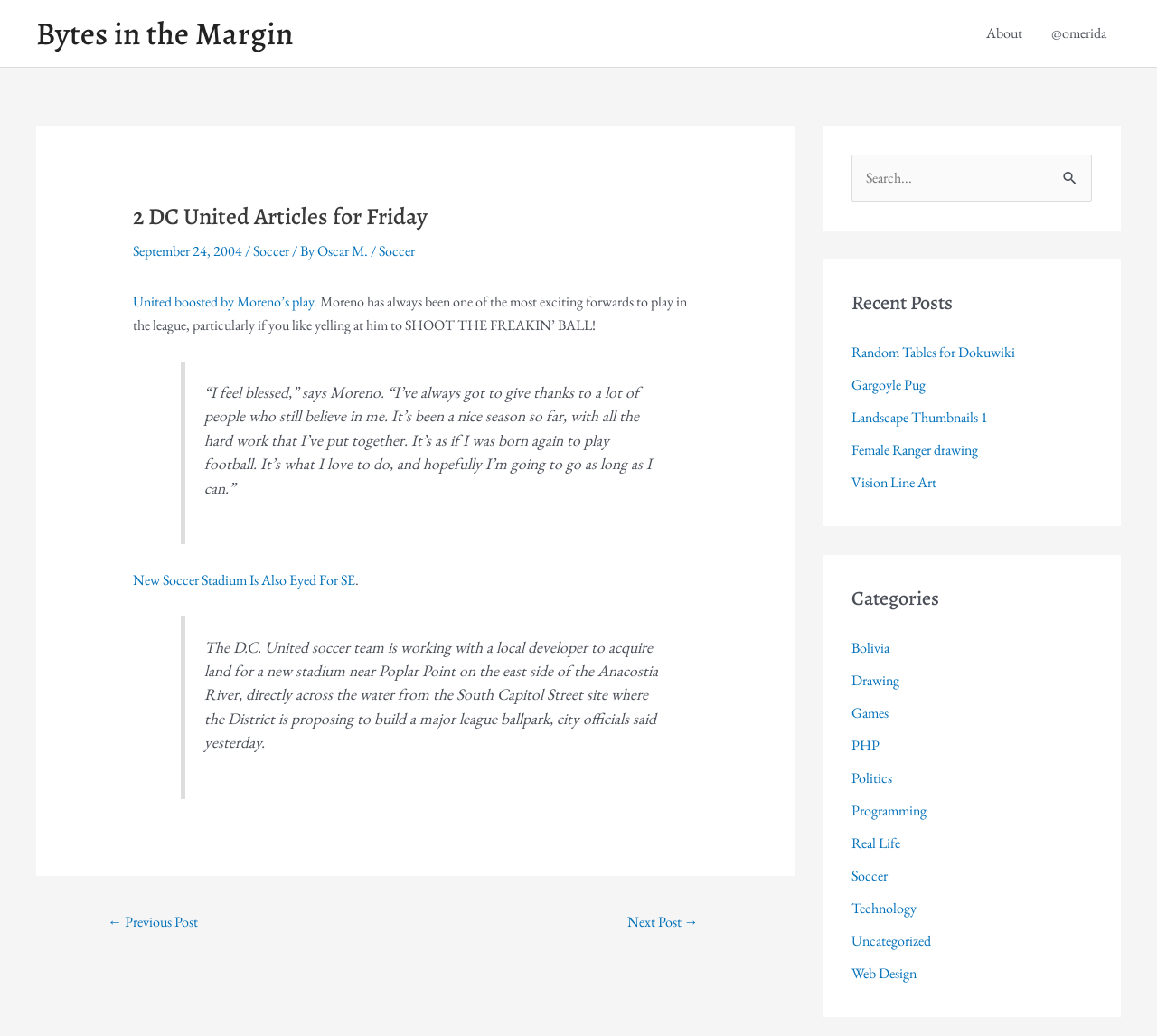Please find the bounding box coordinates of the section that needs to be clicked to achieve this instruction: "Click on the 'About' link".

[0.84, 0.0, 0.896, 0.065]